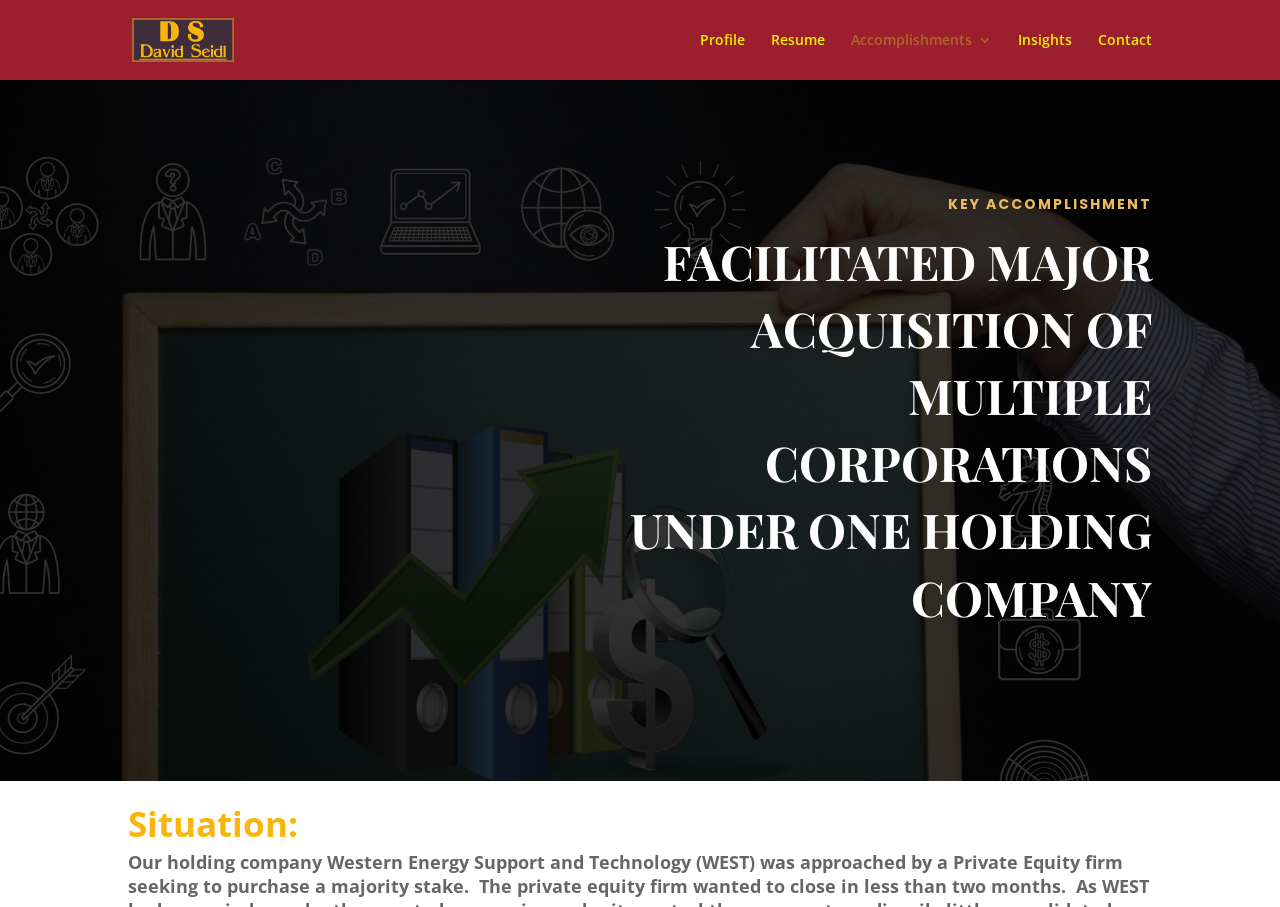Based on the element description alt="Dave Seidl", identify the bounding box of the UI element in the given webpage screenshot. The coordinates should be in the format (top-left x, top-left y, bottom-right x, bottom-right y) and must be between 0 and 1.

[0.103, 0.032, 0.183, 0.053]